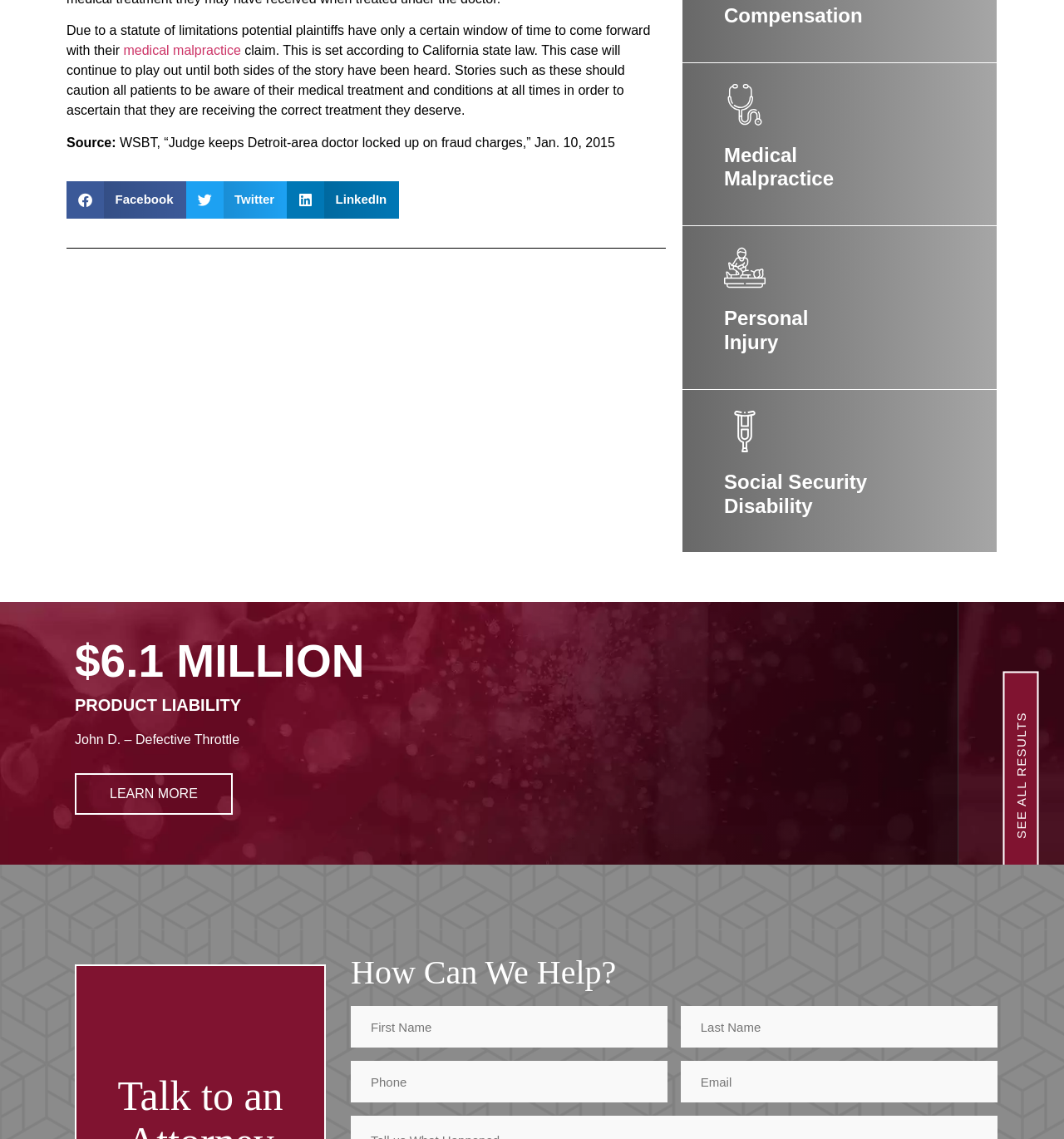Provide the bounding box coordinates of the HTML element described as: "Twitter". The bounding box coordinates should be four float numbers between 0 and 1, i.e., [left, top, right, bottom].

[0.175, 0.159, 0.27, 0.192]